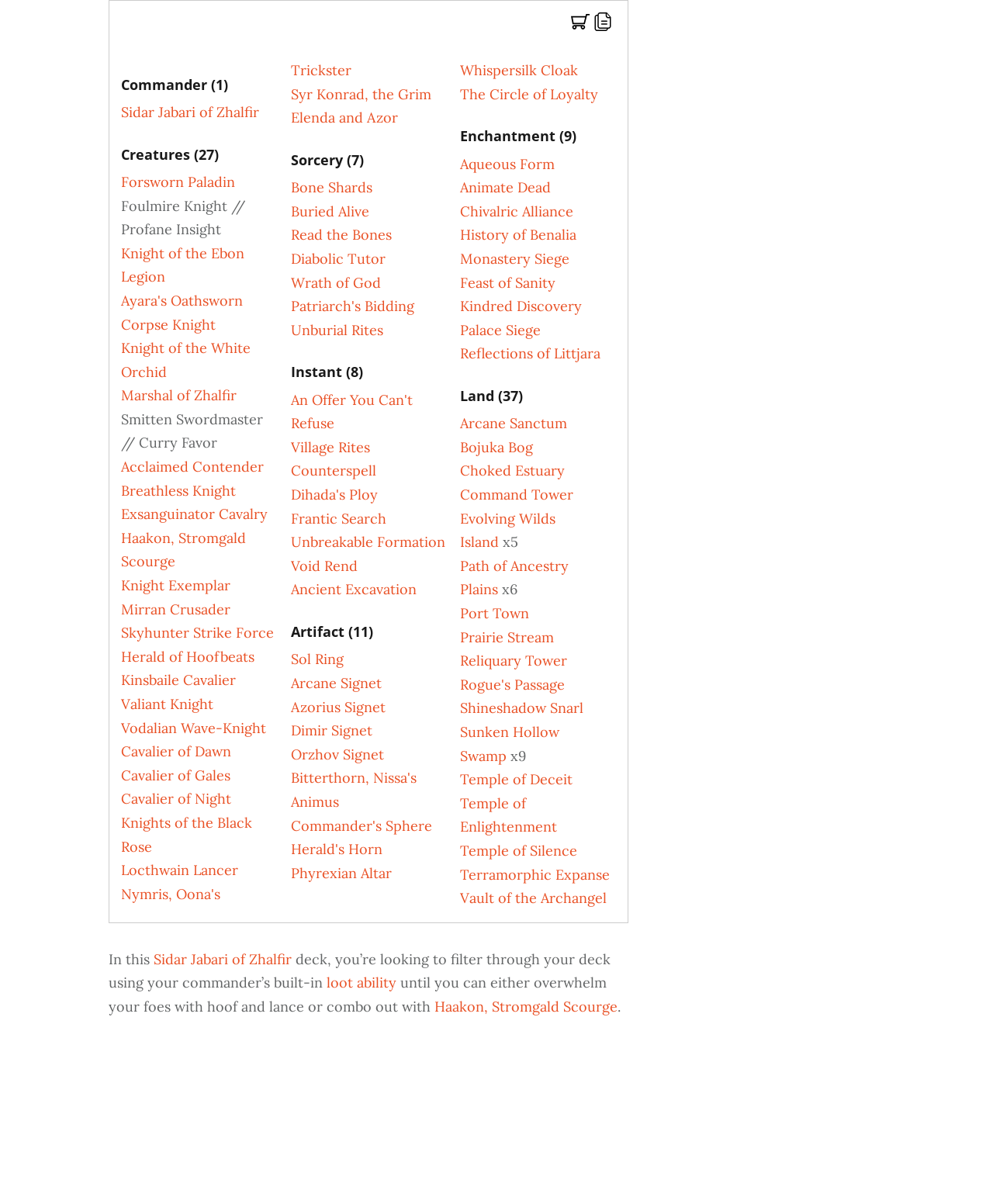Please predict the bounding box coordinates of the element's region where a click is necessary to complete the following instruction: "Copy to clipboard". The coordinates should be represented by four float numbers between 0 and 1, i.e., [left, top, right, bottom].

[0.598, 0.01, 0.616, 0.03]